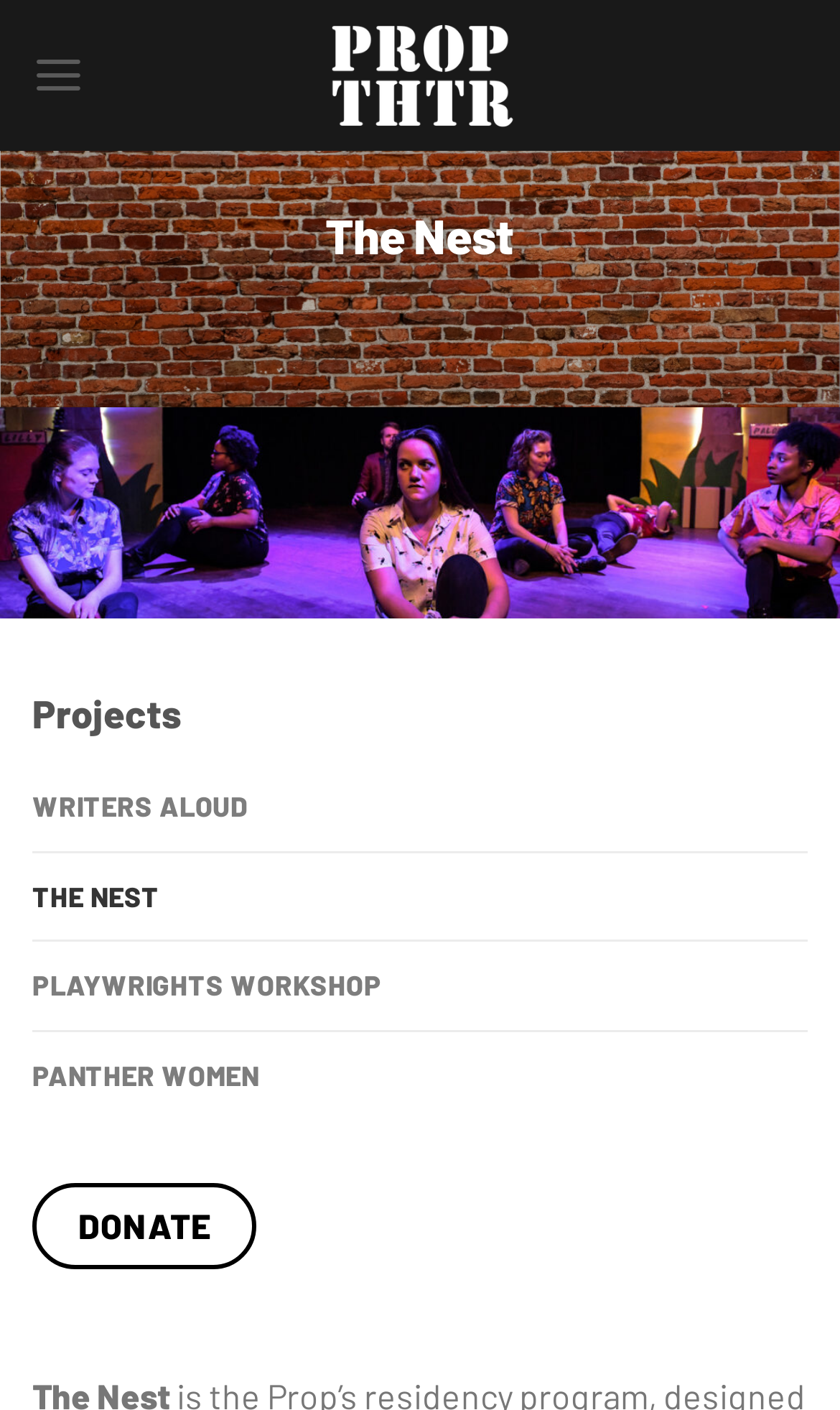Determine the bounding box coordinates for the clickable element to execute this instruction: "click Prop Thtr logo". Provide the coordinates as four float numbers between 0 and 1, i.e., [left, top, right, bottom].

[0.386, 0.014, 0.614, 0.093]